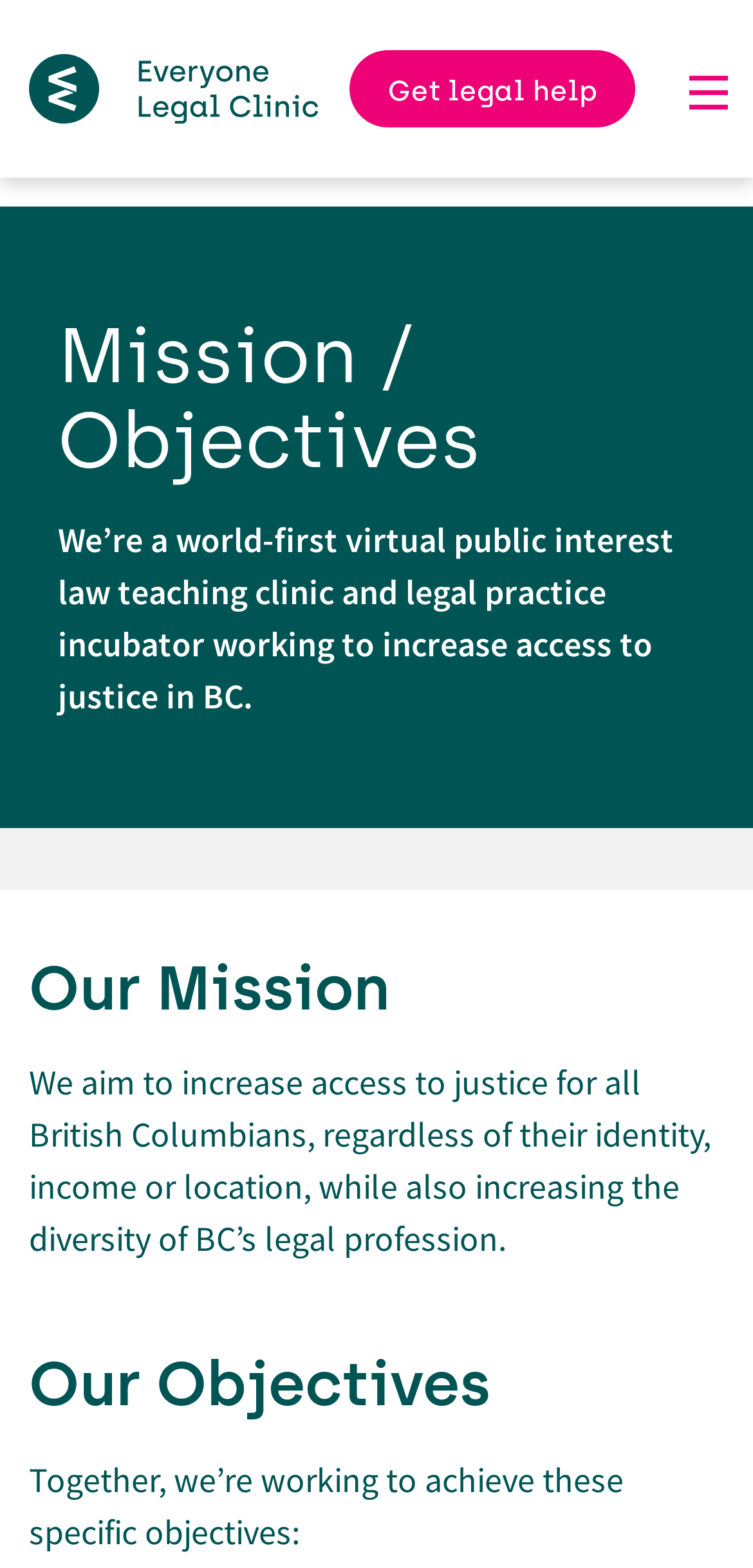What is the link on the top left?
Give a thorough and detailed response to the question.

The link on the top left is labeled 'Home' and has an associated image with the same label. This suggests that it is a link to the homepage of the website.